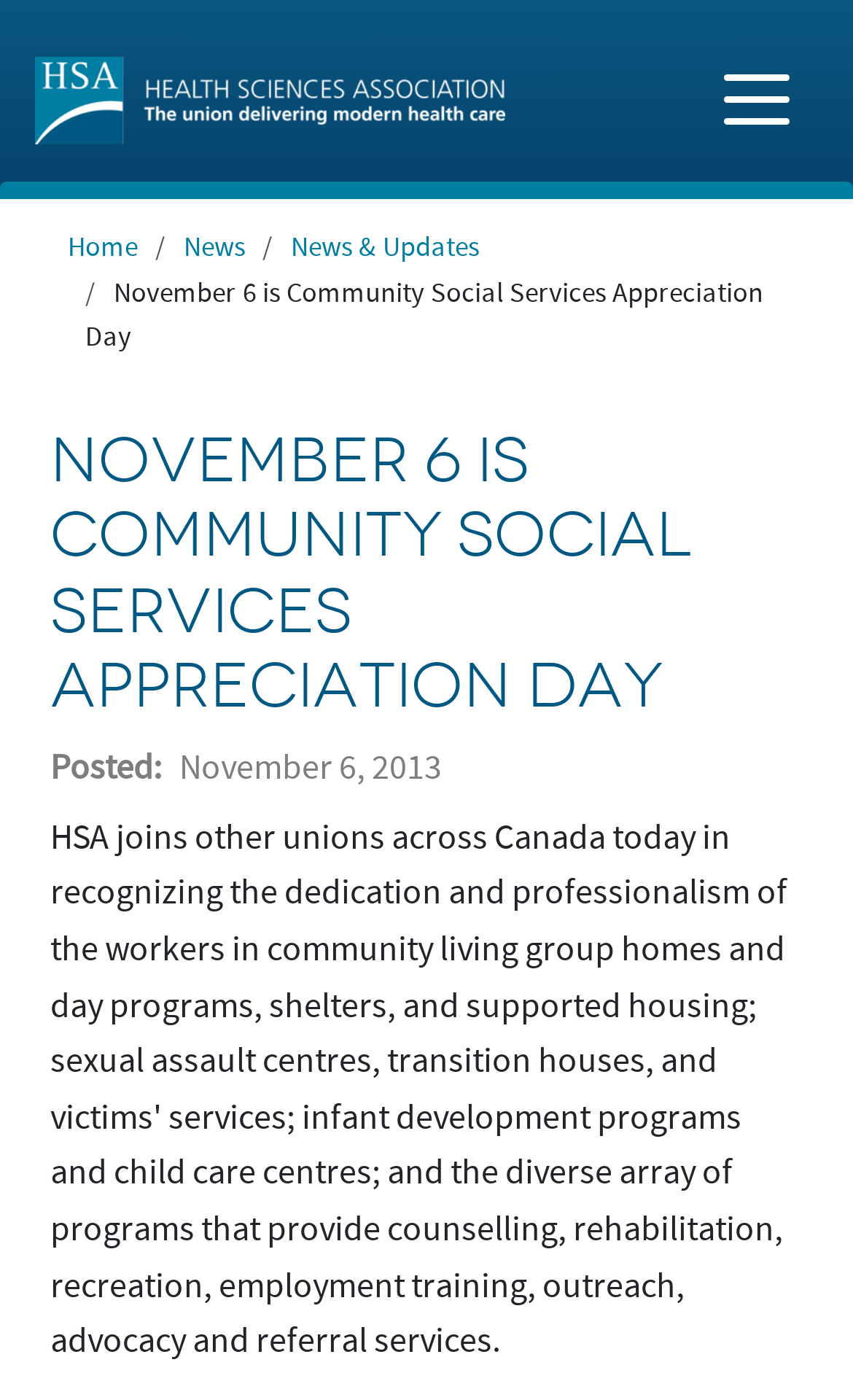How many links are in the breadcrumb navigation?
Please craft a detailed and exhaustive response to the question.

The breadcrumb navigation contains three links: 'Home', 'News', and 'News & Updates', which are used to provide a hierarchical navigation structure and allow users to access different sections of the website.